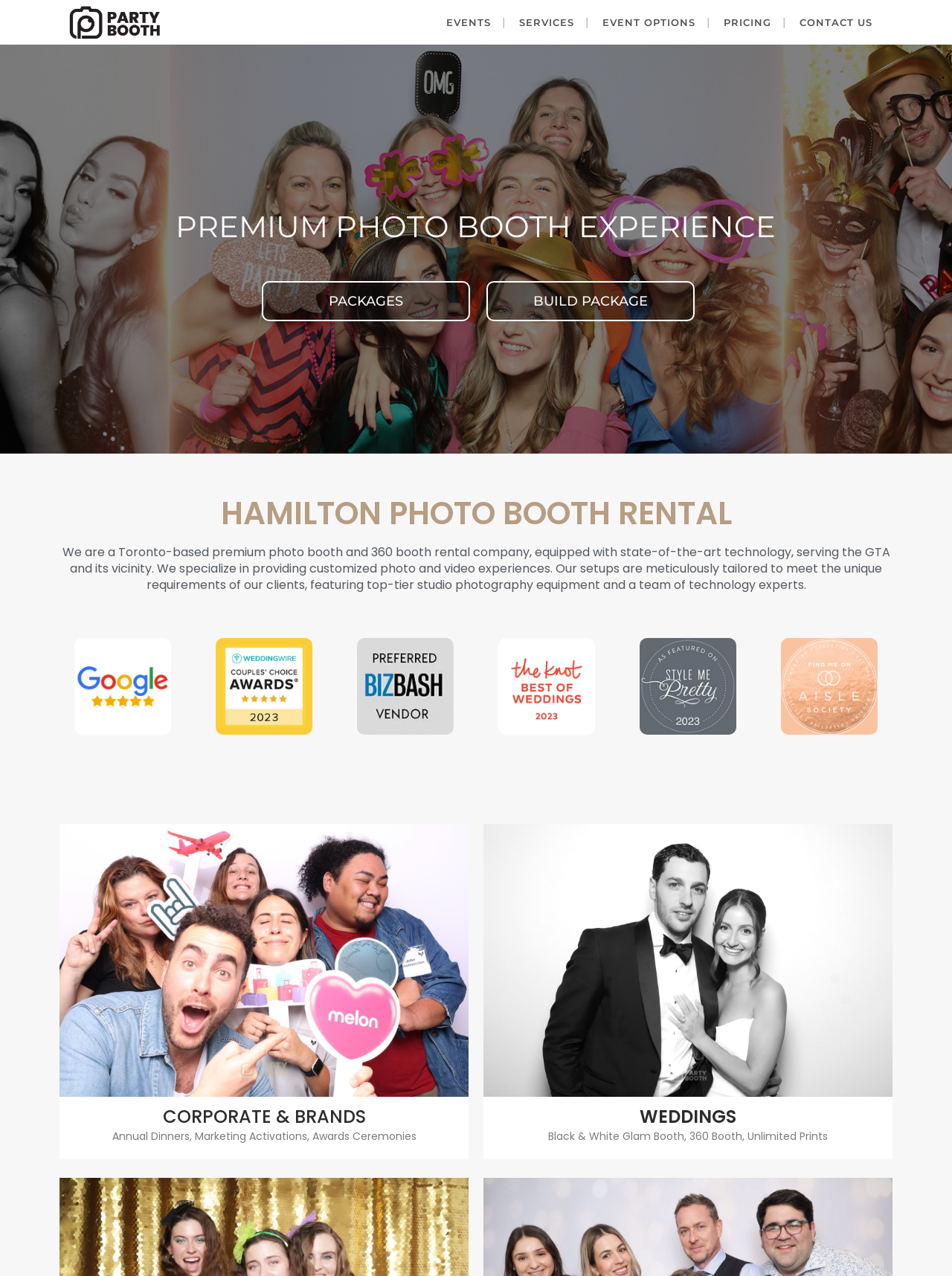Identify and generate the primary title of the webpage.

HAMILTON PHOTO BOOTH RENTAL